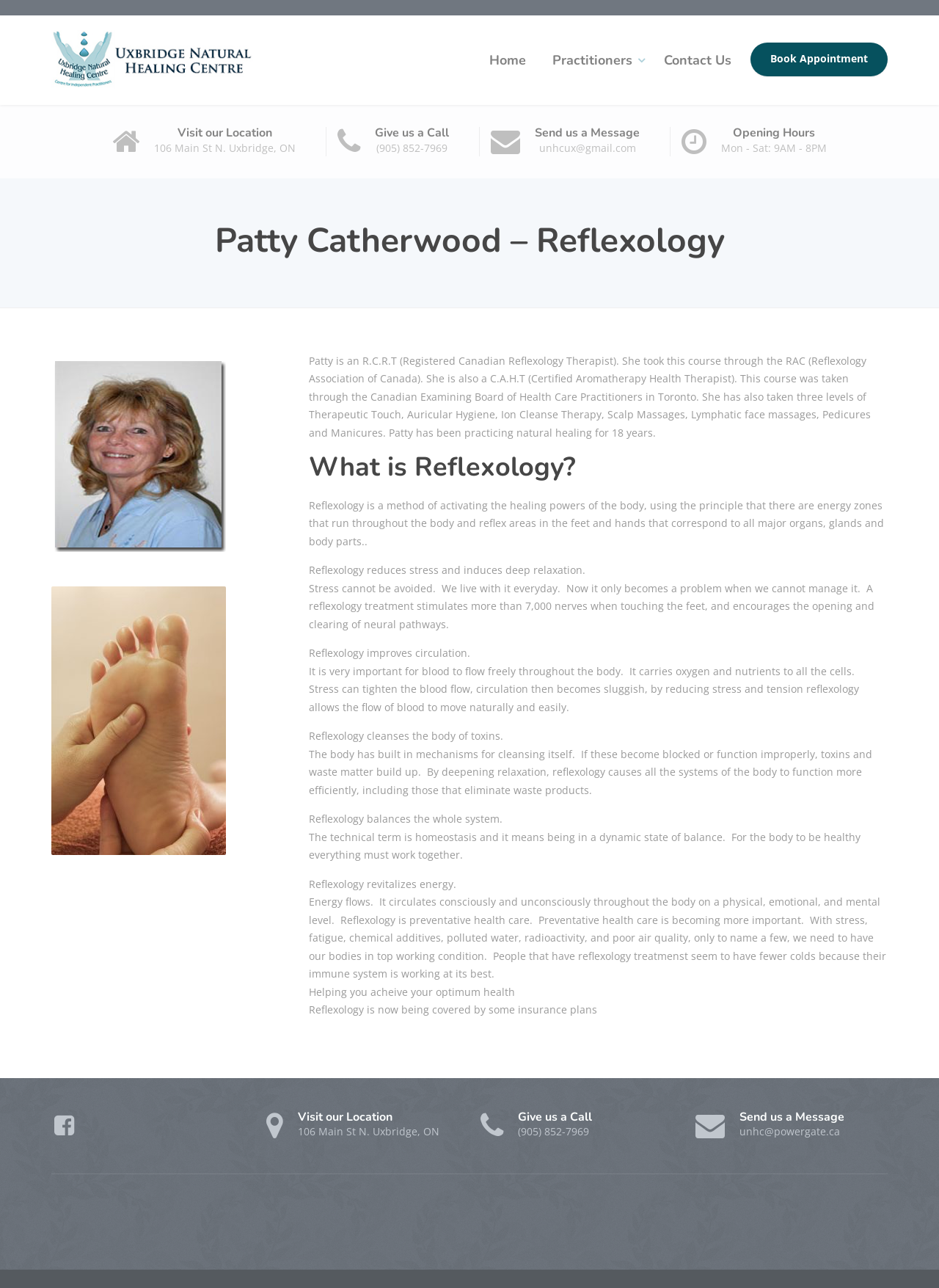What is Patty Catherwood's profession?
Refer to the image and provide a detailed answer to the question.

Based on the webpage content, Patty Catherwood is an R.C.R.T (Registered Canadian Reflexology Therapist) and has been practicing natural healing for 18 years, which indicates that her profession is a Reflexology Therapist.